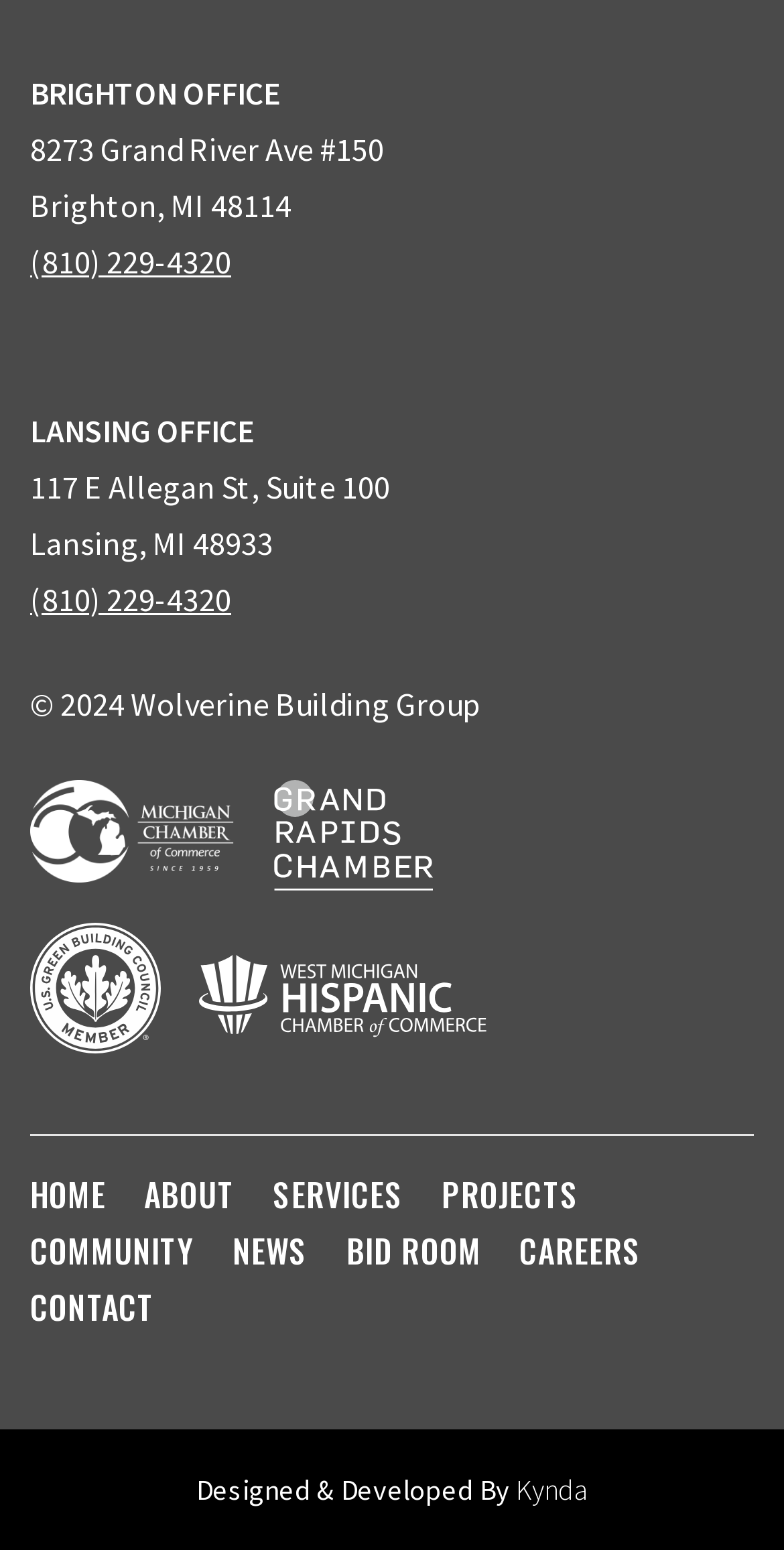Please locate the UI element described by "News" and provide its bounding box coordinates.

[0.296, 0.791, 0.393, 0.822]